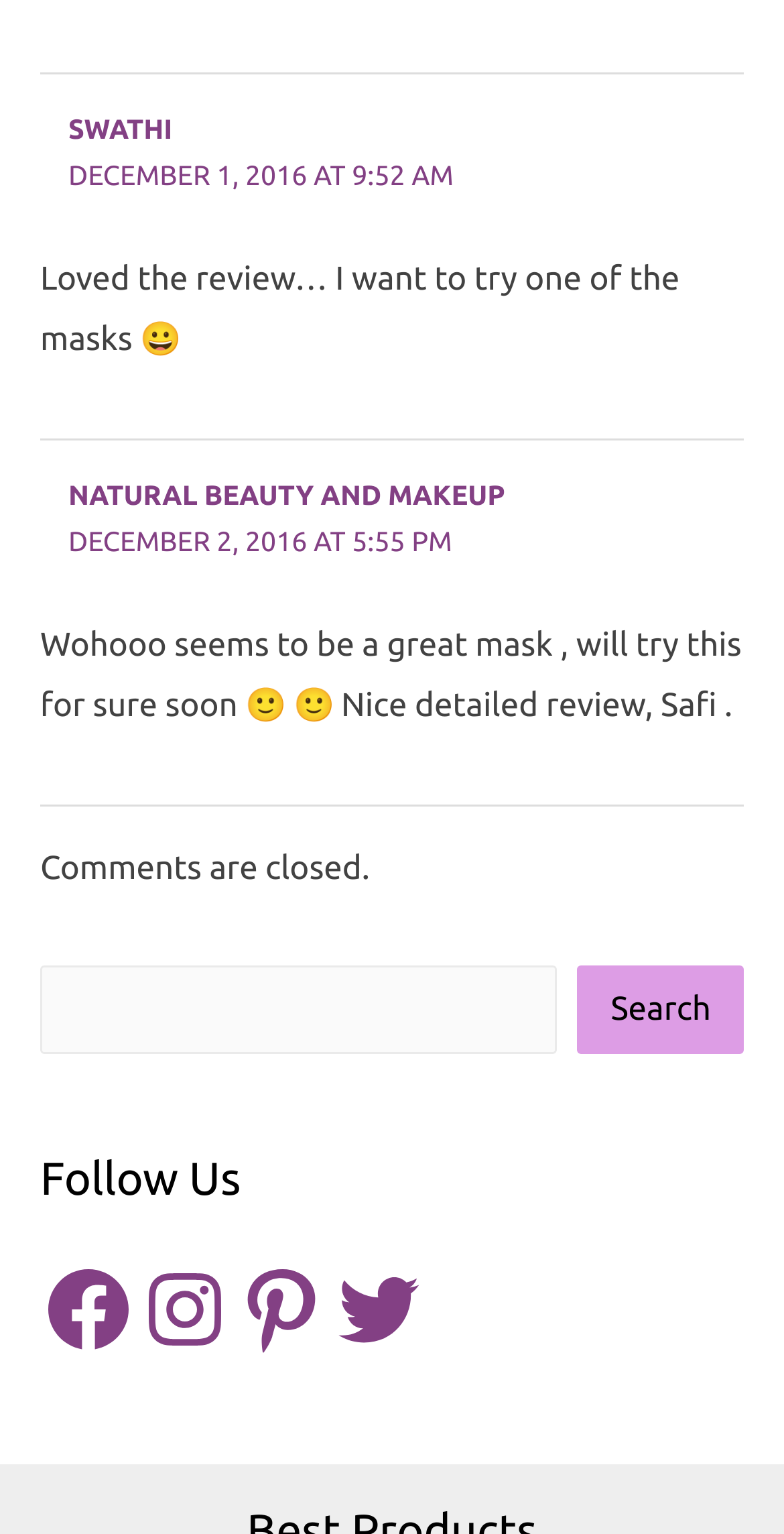Please provide a comprehensive answer to the question based on the screenshot: What is the date of the second comment?

The second comment is located inside the second article element, and it contains a link with the text 'DECEMBER 2, 2016 AT 5:55 PM', which indicates the date of the comment.